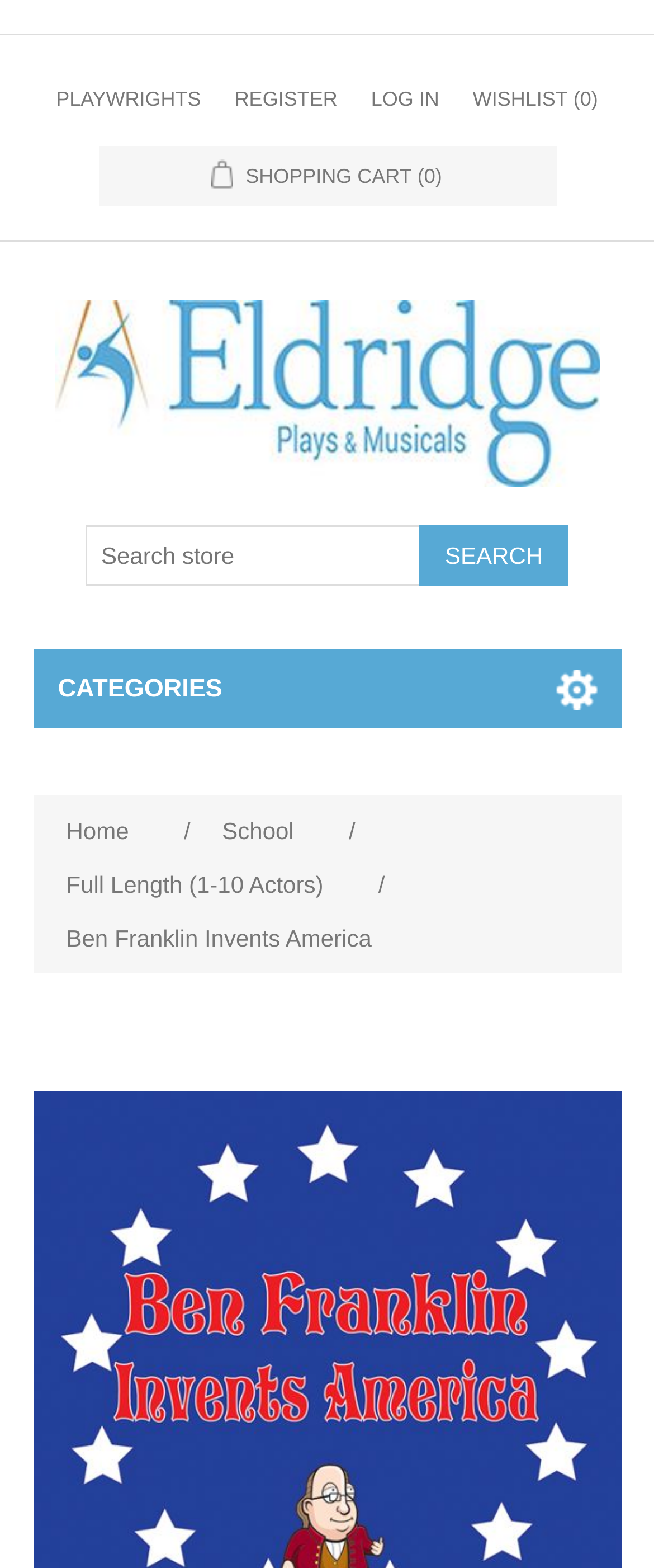Can you find the bounding box coordinates for the element that needs to be clicked to execute this instruction: "Search for a play"? The coordinates should be given as four float numbers between 0 and 1, i.e., [left, top, right, bottom].

[0.132, 0.335, 0.644, 0.374]